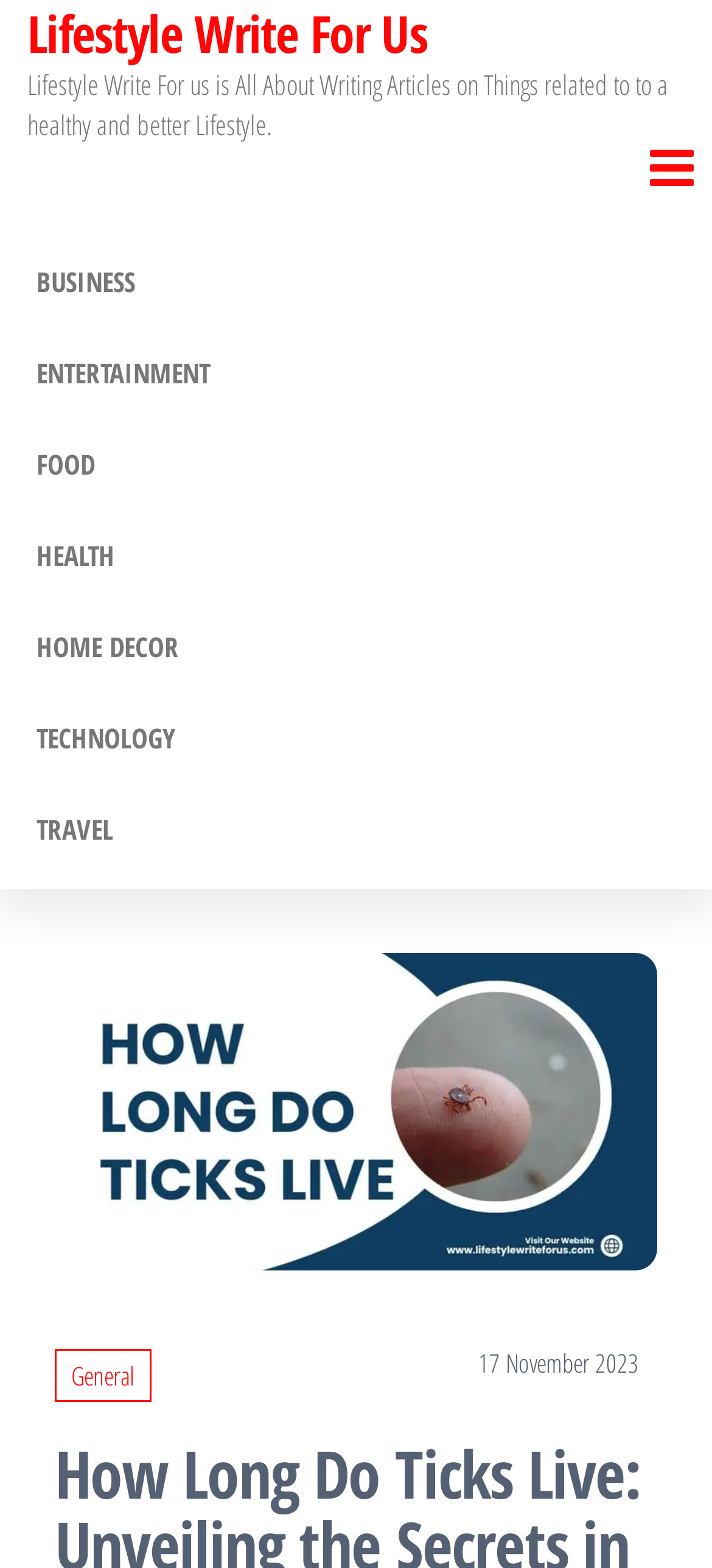Give the bounding box coordinates for this UI element: "Home Decor". The coordinates should be four float numbers between 0 and 1, arranged as [left, top, right, bottom].

[0.0, 0.382, 1.0, 0.441]